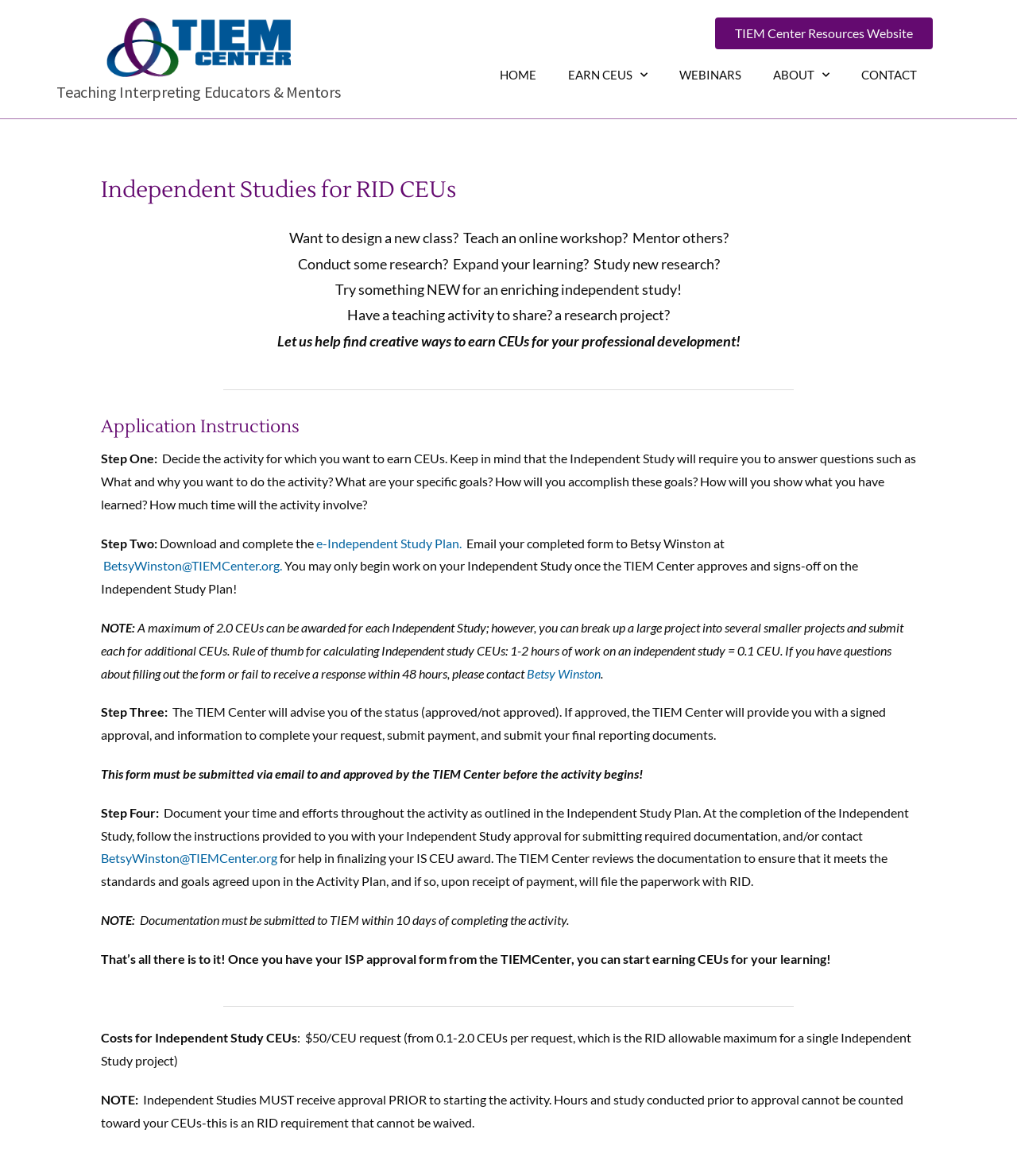Locate the bounding box coordinates of the clickable region necessary to complete the following instruction: "Click on the Betsy Winston email link". Provide the coordinates in the format of four float numbers between 0 and 1, i.e., [left, top, right, bottom].

[0.102, 0.475, 0.277, 0.487]